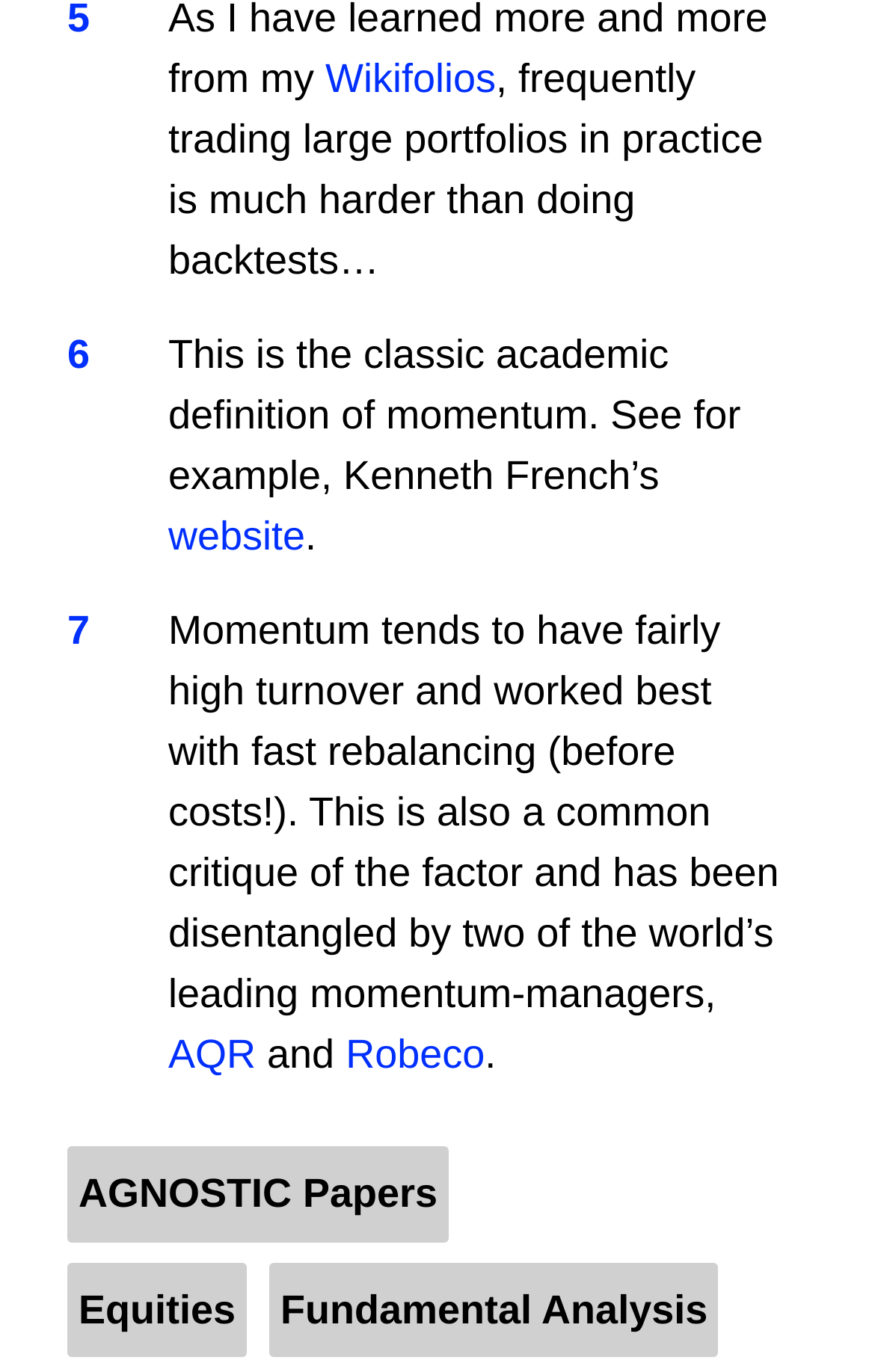Analyze the image and provide a detailed answer to the question: What is the text in the first grid cell?

I looked at the gridcell element with ID 1286 and found the OCR text 'This is the classic academic definition of momentum.'.